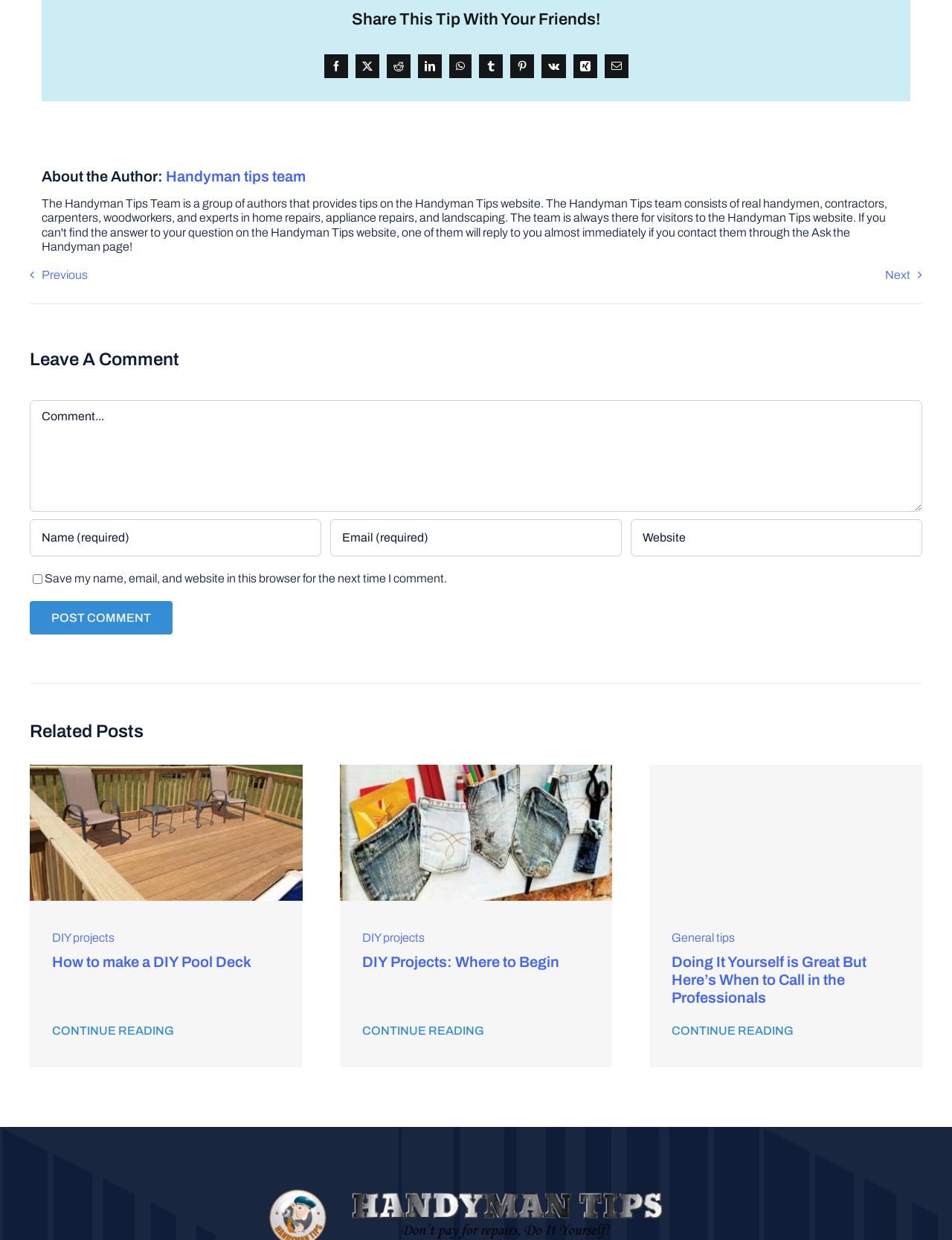Please identify the bounding box coordinates of the element I need to click to follow this instruction: "Go to the next page".

[0.93, 0.217, 0.969, 0.227]